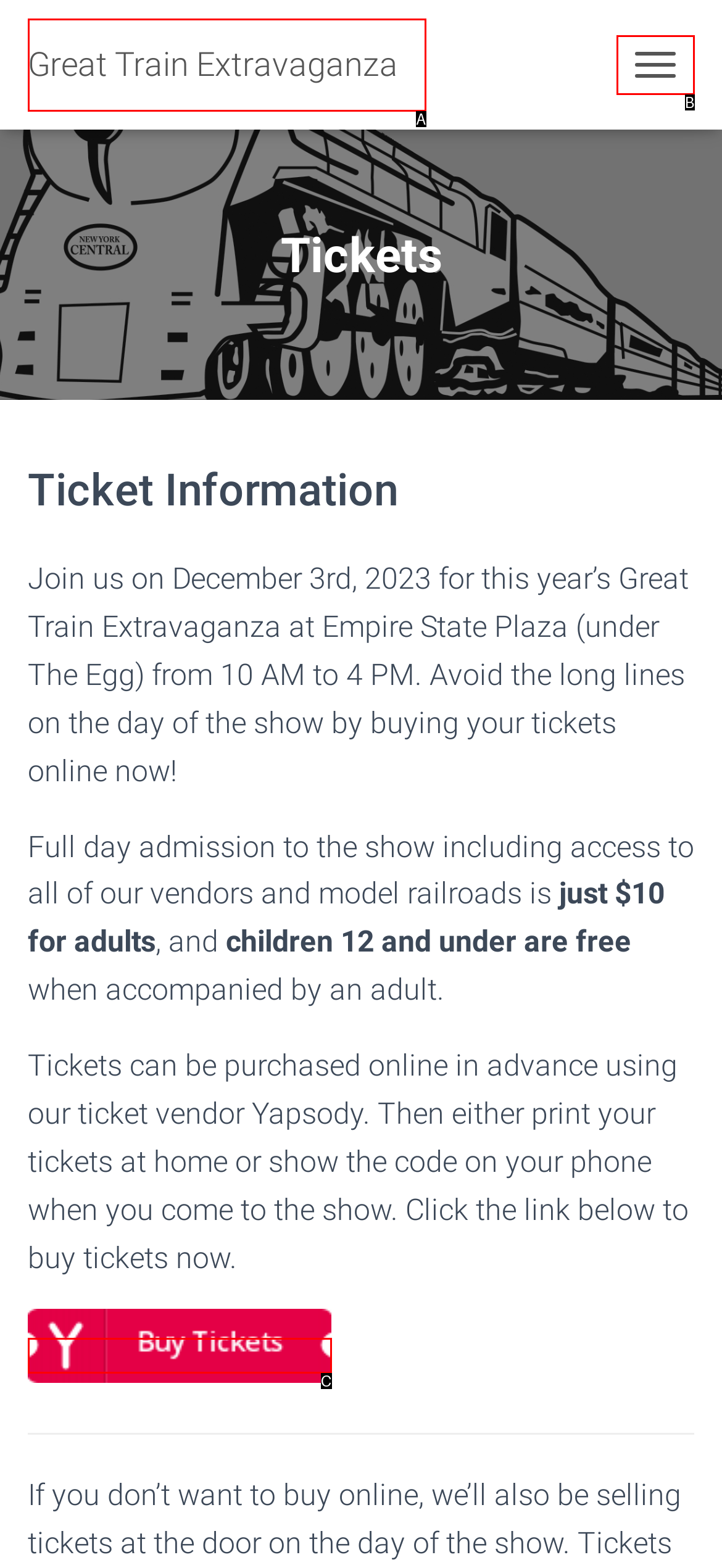Refer to the description: Great Train Extravaganza and choose the option that best fits. Provide the letter of that option directly from the options.

A